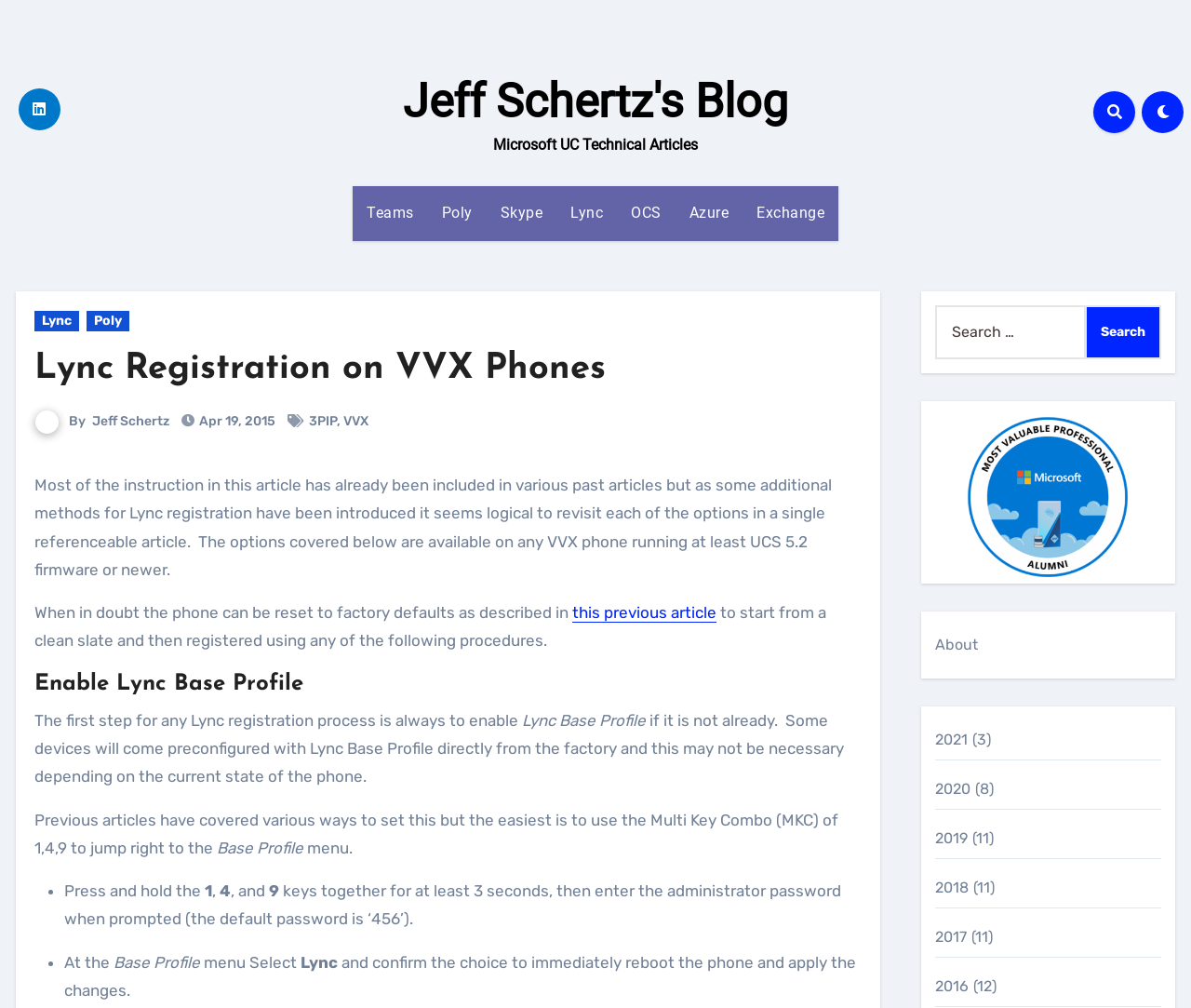What is the blog post about?
Using the picture, provide a one-word or short phrase answer.

Lync Registration on VVX Phones